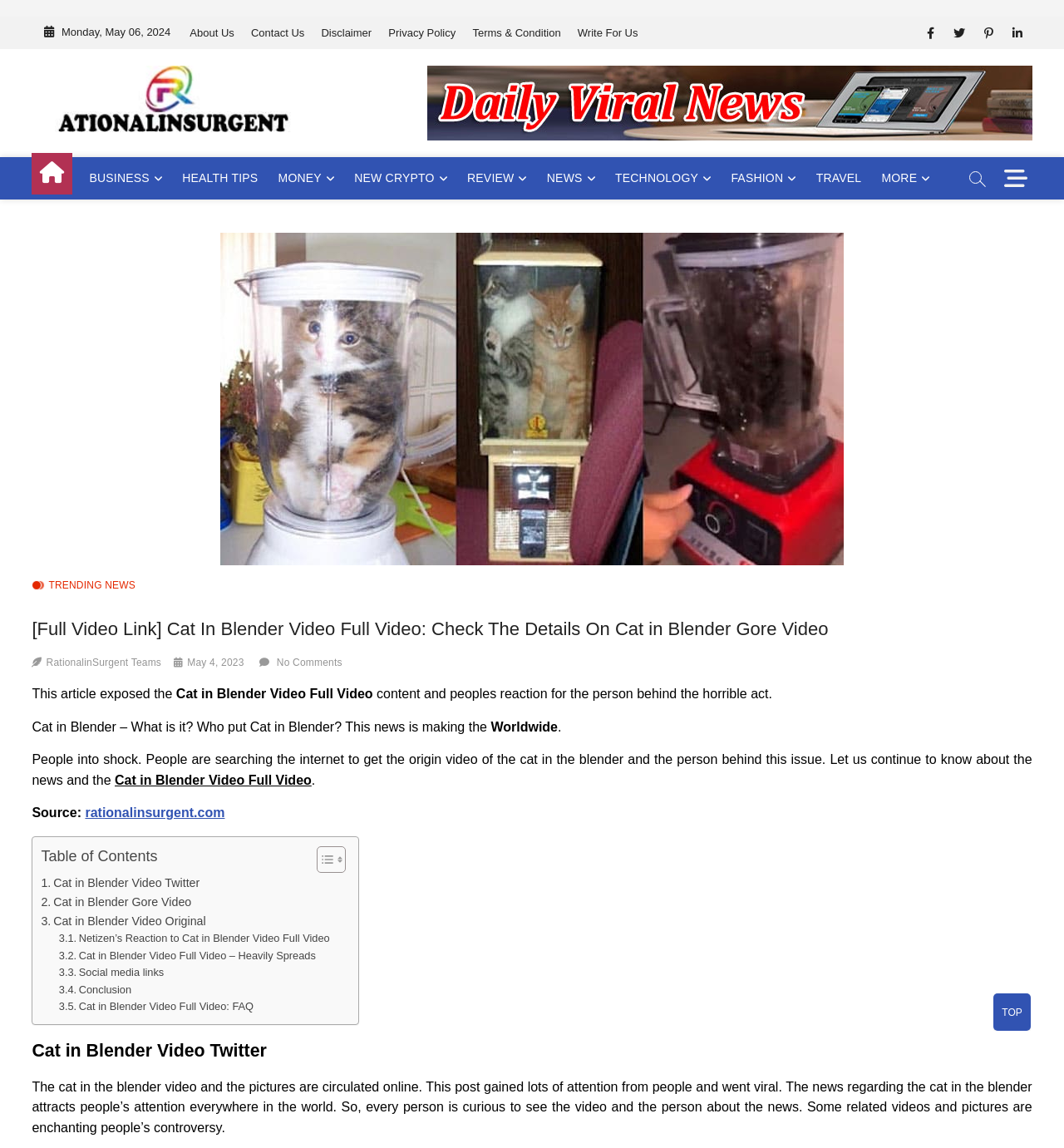Select the bounding box coordinates of the element I need to click to carry out the following instruction: "Click the 'Menu Button'".

[0.939, 0.137, 0.97, 0.175]